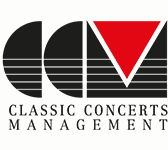Give a thorough and detailed caption for the image.

This image features the logo of Classic Concerts Management (CCM), a prominent agency in the world of classical music. The logo is characterized by a modern design, incorporating a circular motif divided into black and white segments alongside a striking red triangular element. Below the graphic, the words "CLASSIC CONCERTS MANAGEMENT" are displayed in bold, capital letters. This branding reflects the agency's dedication to managing and promoting classical music artists, providing a recognizable identity within the artistic community. The visual appeal of the logo suggests a commitment to professionalism and excellence in the promotion of classical music events and artists.